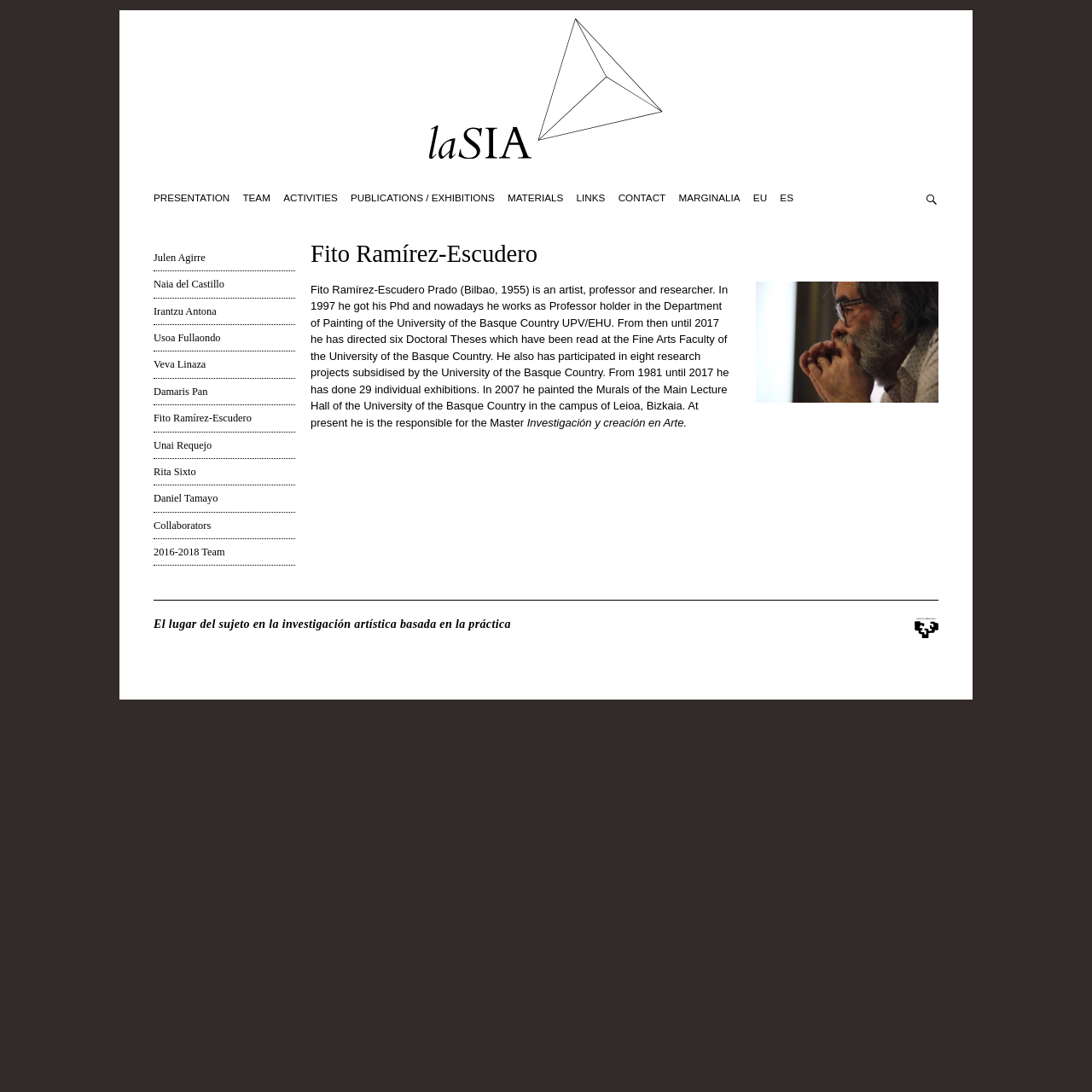Determine the bounding box coordinates of the section to be clicked to follow the instruction: "Contact Fito Ramírez-Escudero". The coordinates should be given as four float numbers between 0 and 1, formatted as [left, top, right, bottom].

[0.566, 0.158, 0.61, 0.205]